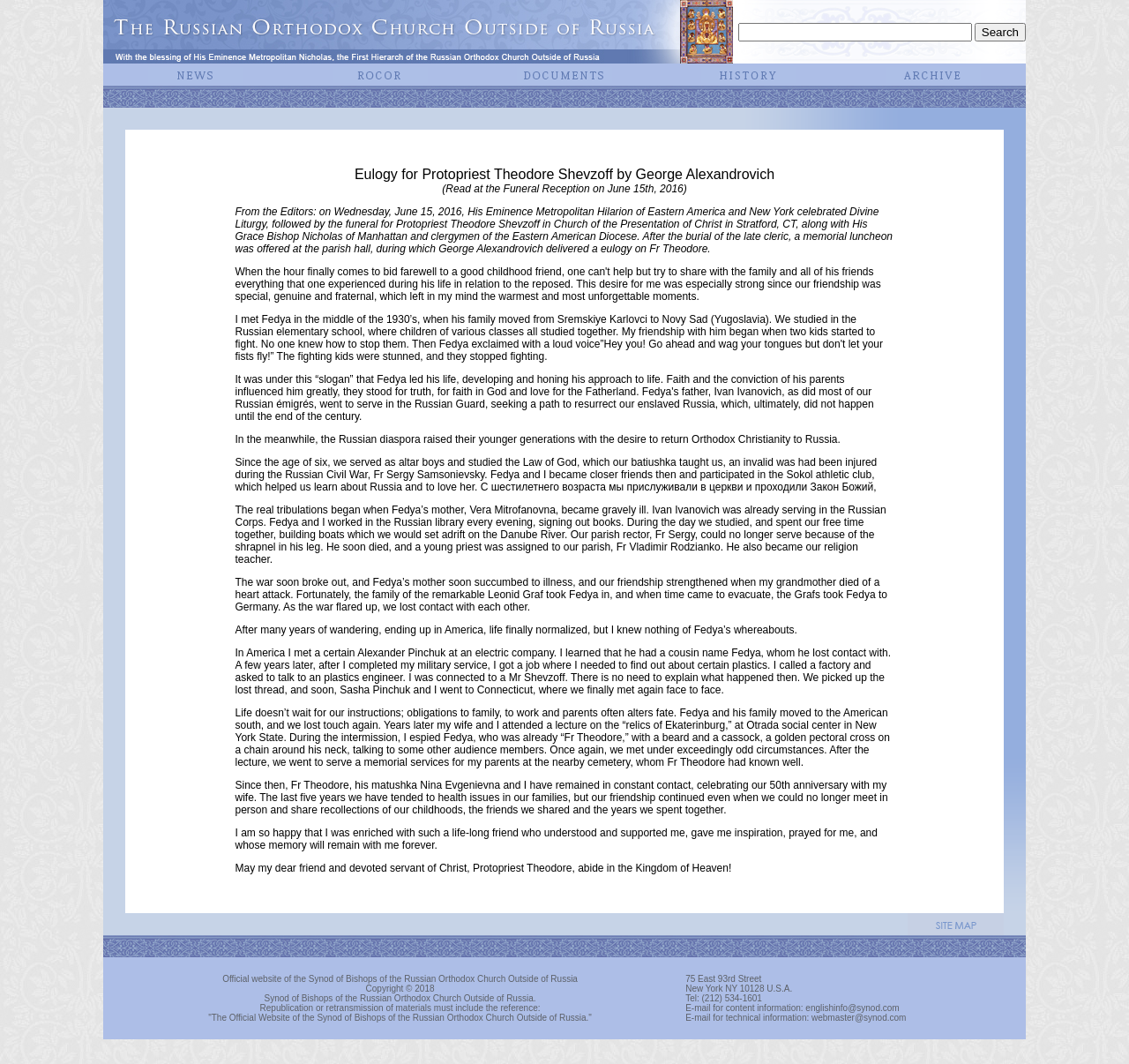Determine the bounding box coordinates for the clickable element to execute this instruction: "Visit the official website of the Synod of Bishops". Provide the coordinates as four float numbers between 0 and 1, i.e., [left, top, right, bottom].

[0.108, 0.909, 0.601, 0.968]